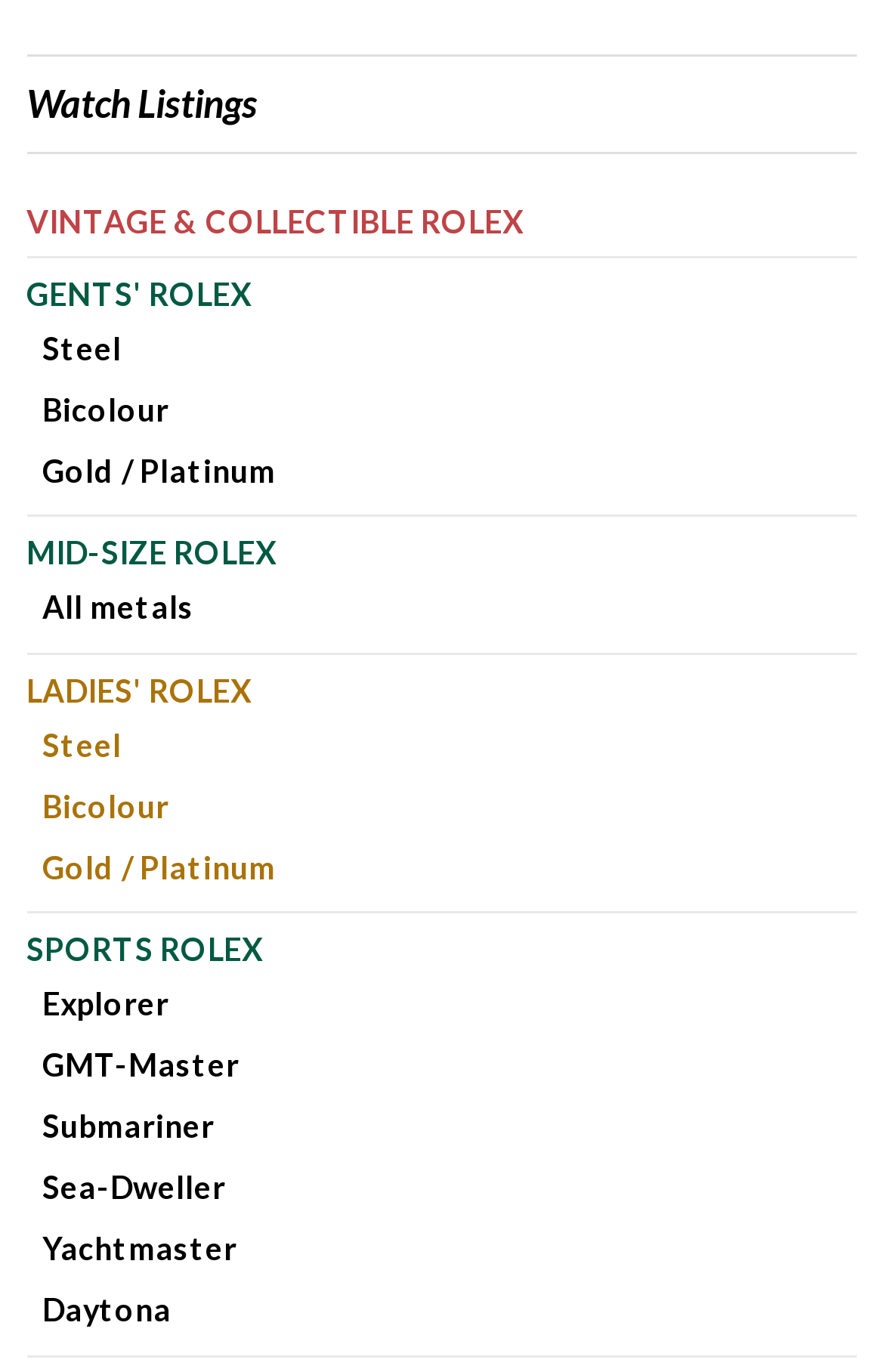Based on the element description: "LADIES' ROLEX", identify the bounding box coordinates for this UI element. The coordinates must be four float numbers between 0 and 1, listed as [left, top, right, bottom].

[0.03, 0.488, 0.284, 0.516]